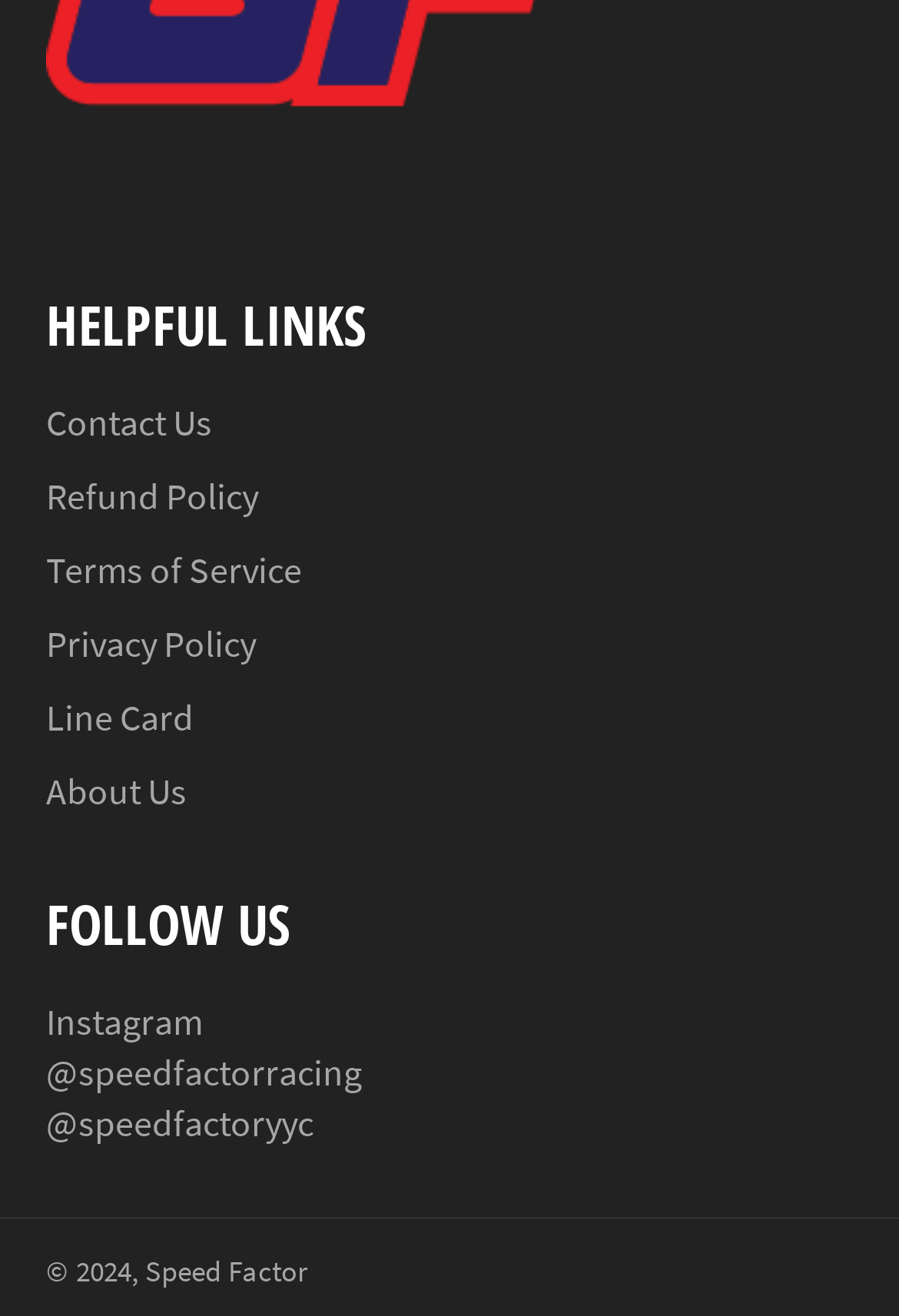From the webpage screenshot, predict the bounding box coordinates (top-left x, top-left y, bottom-right x, bottom-right y) for the UI element described here: Privacy Policy

[0.051, 0.472, 0.285, 0.507]